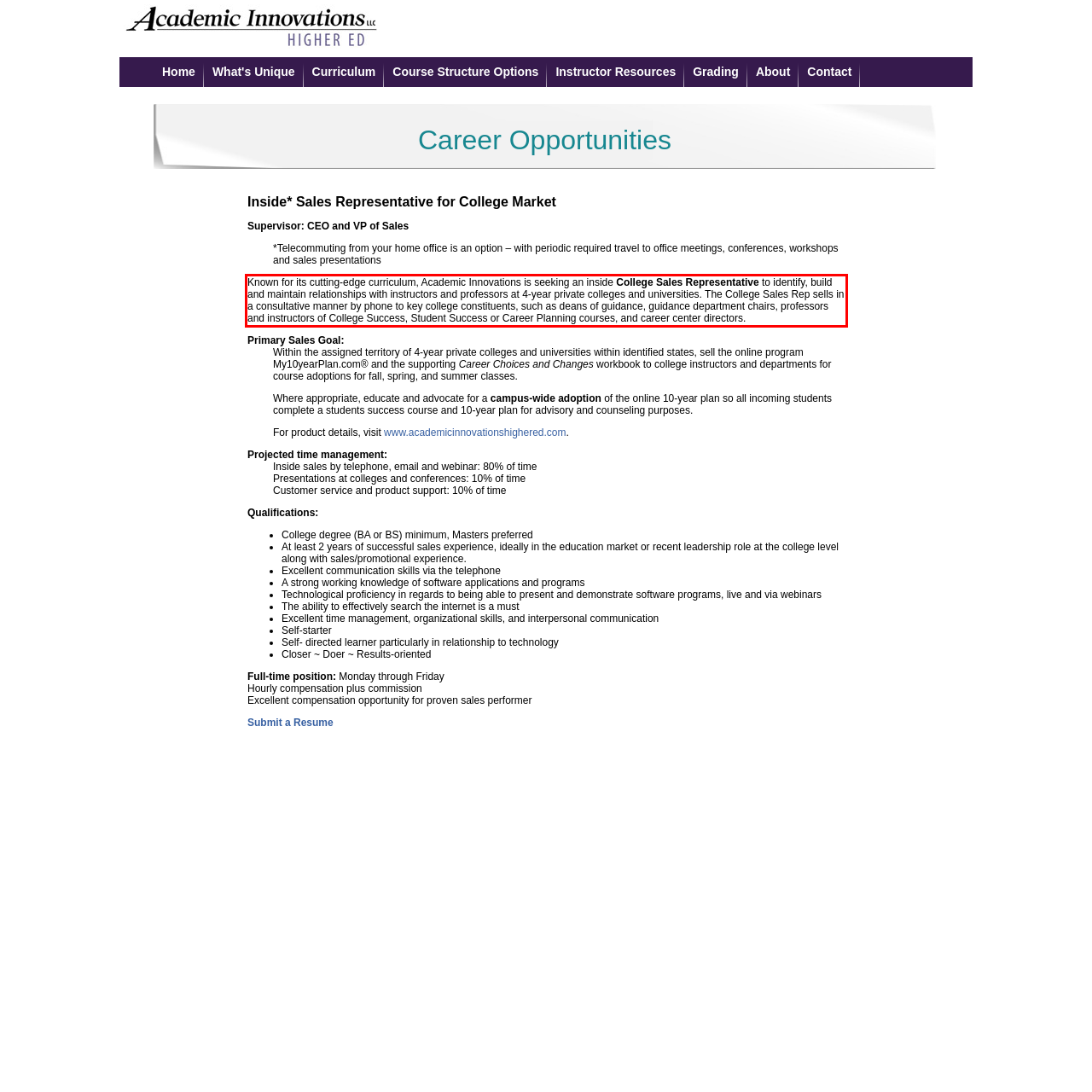Please identify and extract the text content from the UI element encased in a red bounding box on the provided webpage screenshot.

Known for its cutting-edge curriculum, Academic Innovations is seeking an inside College Sales Representative to identify, build and maintain relationships with instructors and professors at 4-year private colleges and universities. The College Sales Rep sells in a consultative manner by phone to key college constituents, such as deans of guidance, guidance department chairs, professors and instructors of College Success, Student Success or Career Planning courses, and career center directors.